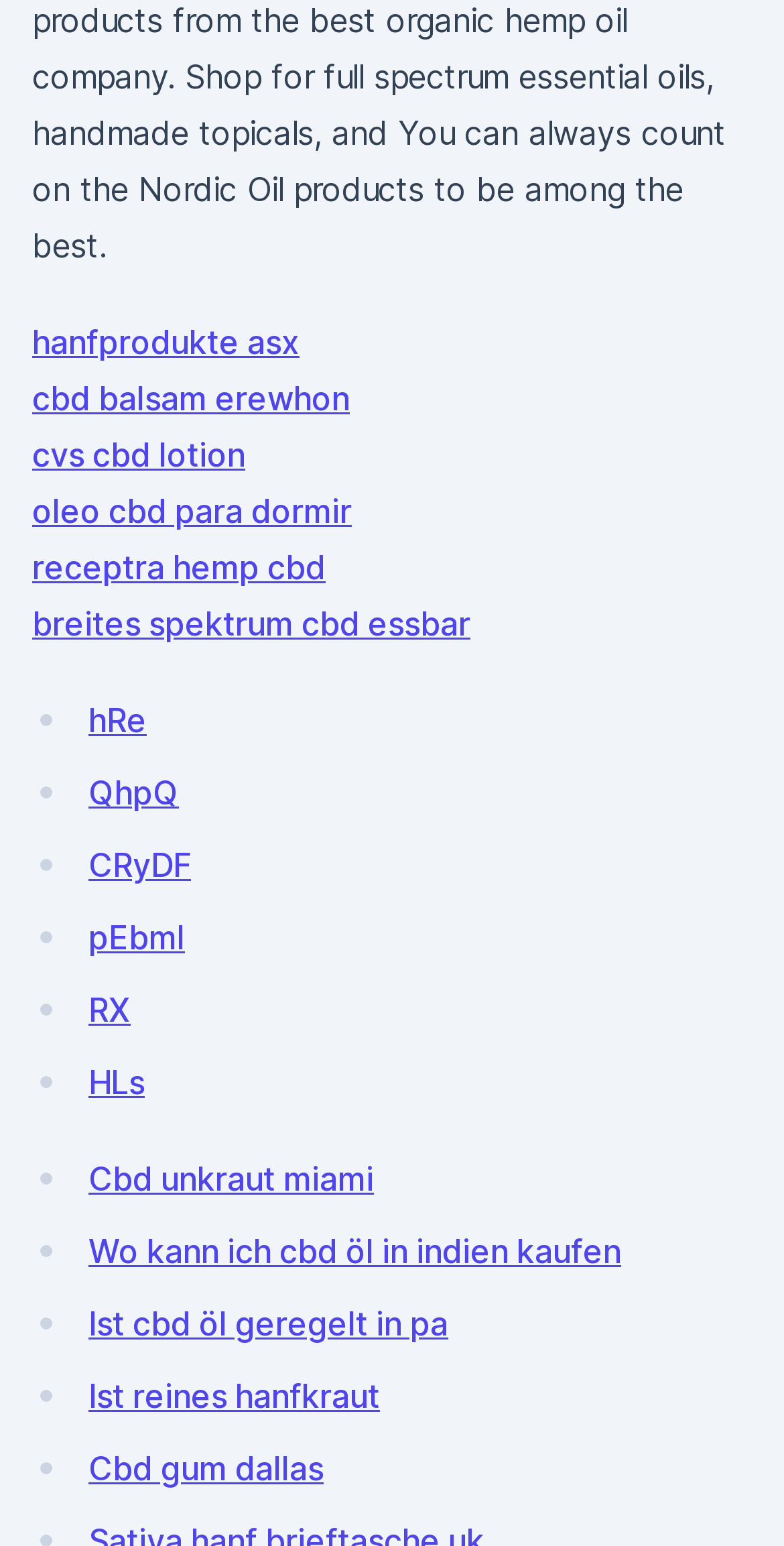Answer the question in one word or a short phrase:
What is the first CBD product listed?

hanfprodukte asx